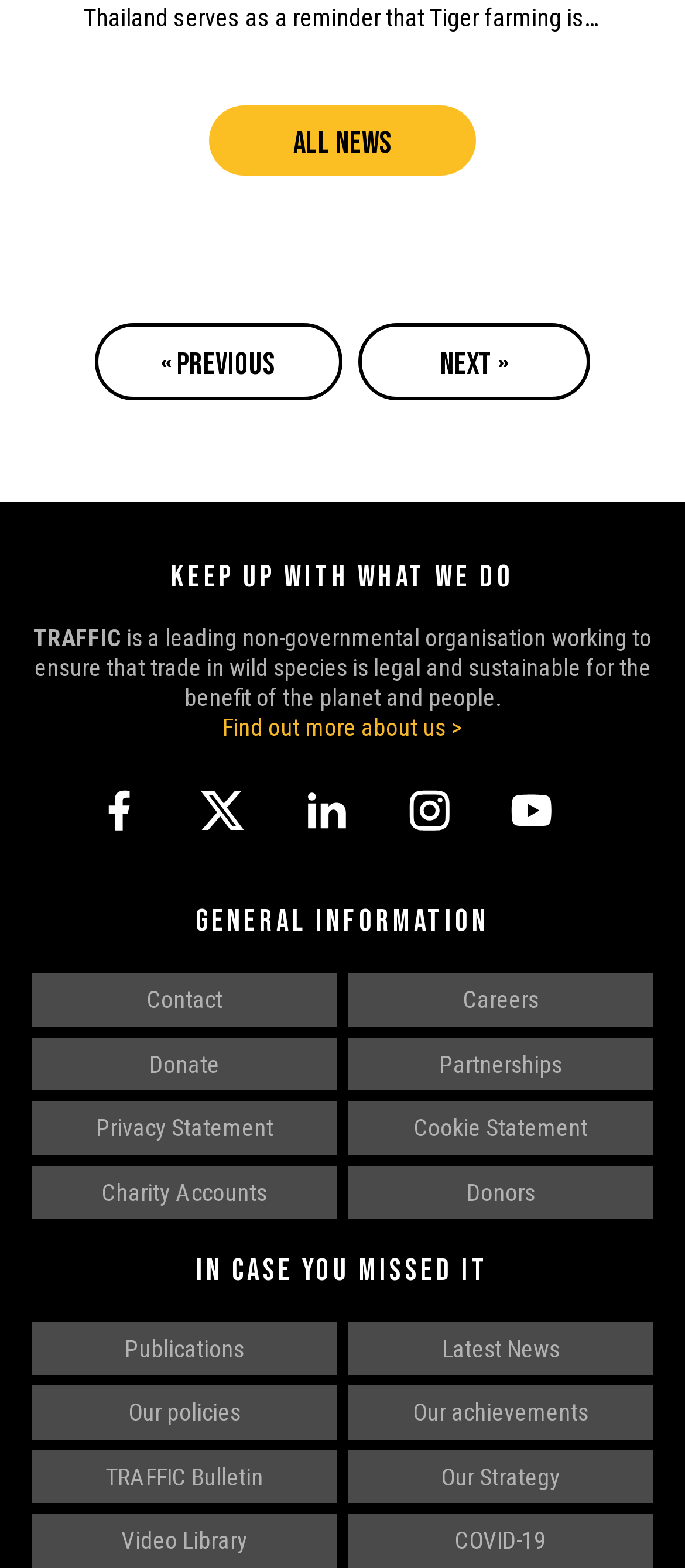Look at the image and answer the question in detail:
What is the name of the organization?

The name of the organization can be found in the StaticText element with the text 'TRAFFIC is a leading non-governmental organisation working to ensure that trade in wild species is legal and sustainable for the benefit of the planet and people.'